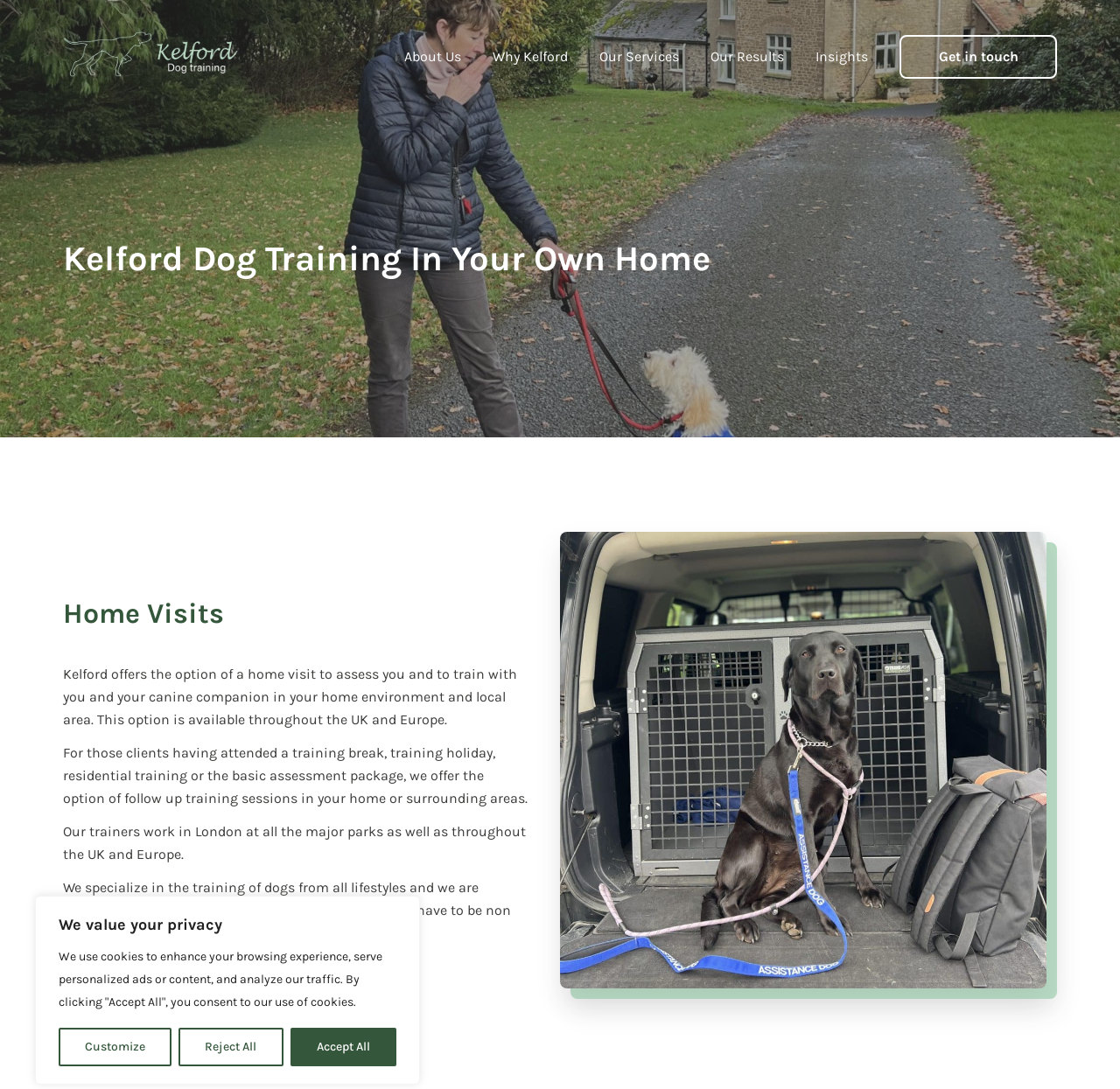Can you provide the bounding box coordinates for the element that should be clicked to implement the instruction: "Go to About Us"?

[0.361, 0.032, 0.412, 0.072]